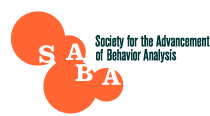Generate a detailed caption that describes the image.

The image showcases the logo of the Society for the Advancement of Behavior Analysis (SABA). The design features the acronym "SABA" prominently in a bold, white font positioned against a vivid orange backdrop, with each letter appearing in a playful and artistic manner, giving a sense of dynamism and creativity. Accompanying the acronym is the full name of the organization, "Society for the Advancement of Behavior Analysis," displayed in a contrasting dark green font. This visual identity reflects SABA's mission to support and promote behavior analysis through various initiatives and resources, emphasizing its role as a significant organization within the field.